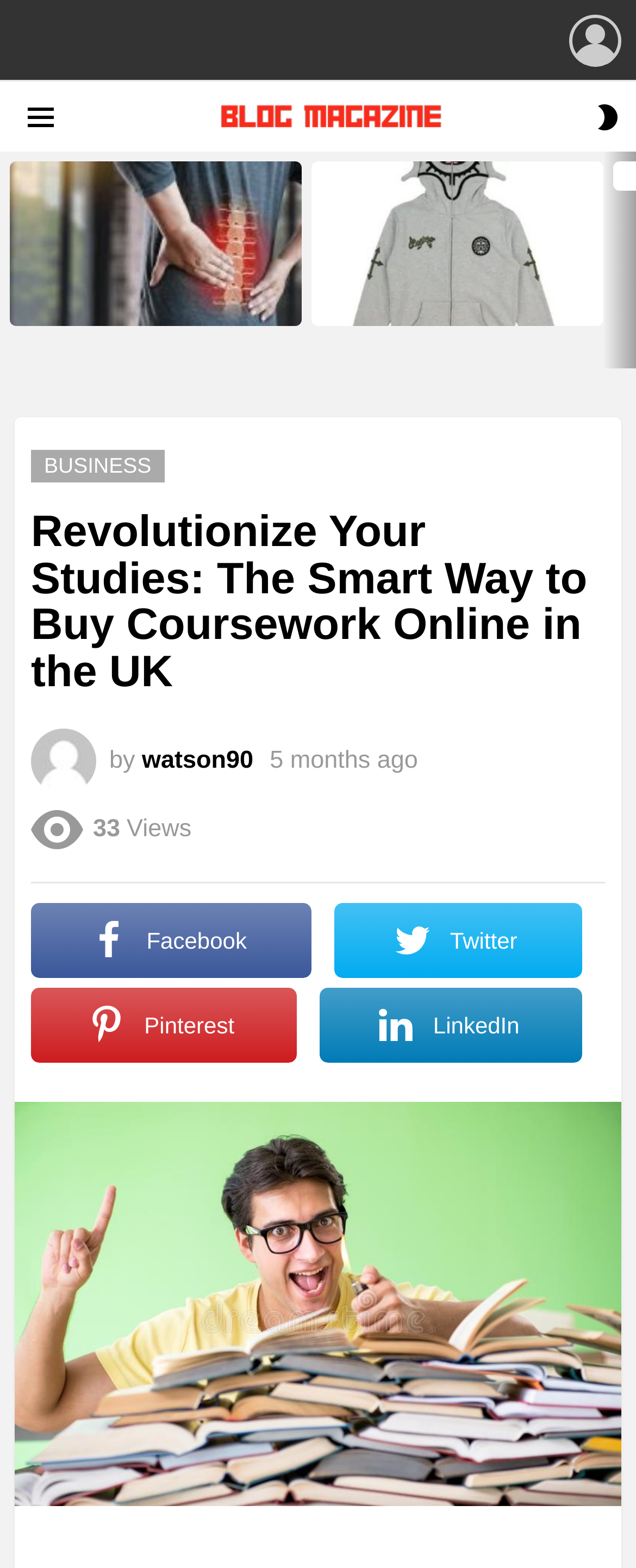Determine the bounding box coordinates of the target area to click to execute the following instruction: "view the next page."

[0.949, 0.097, 1.0, 0.235]